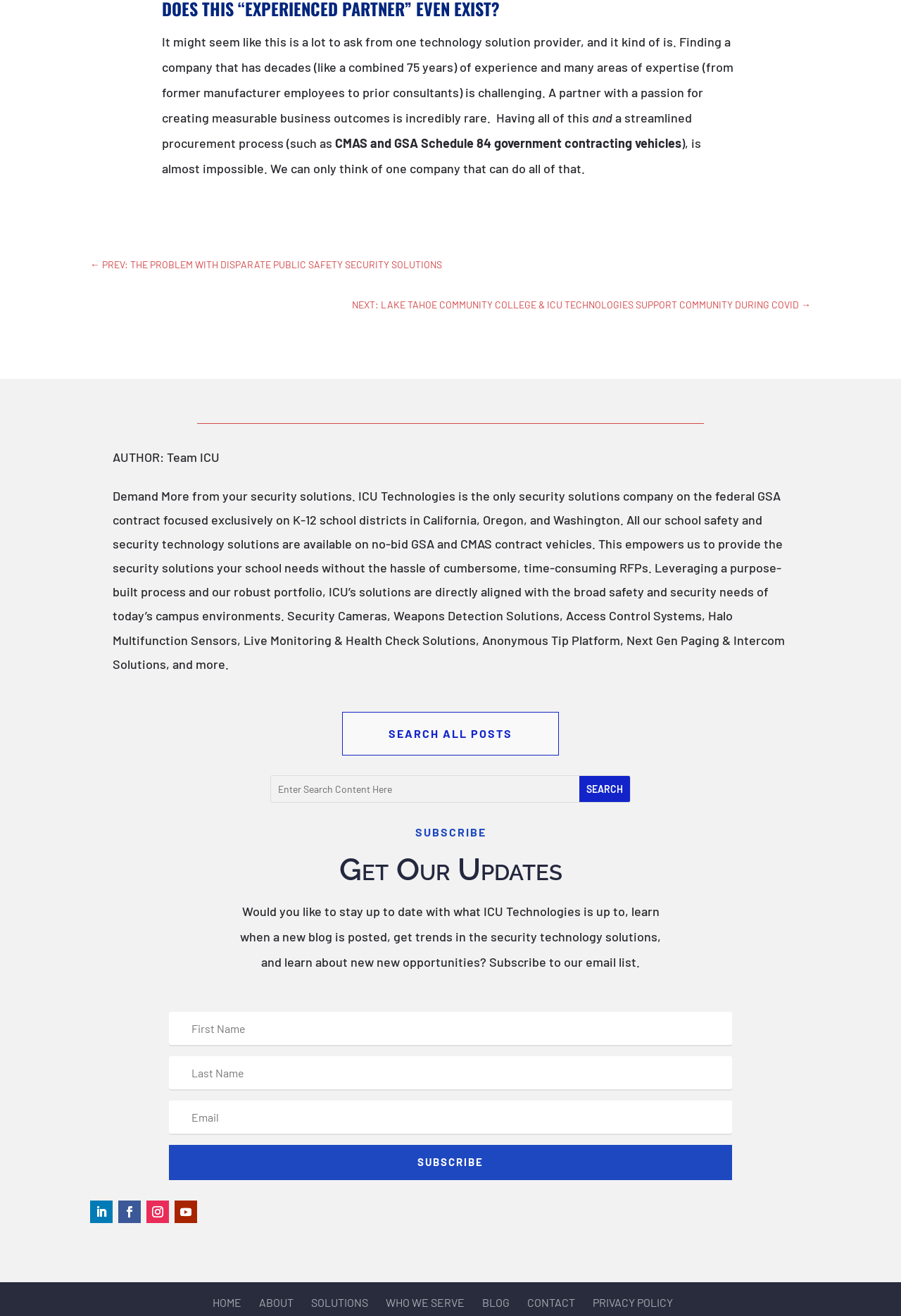Locate the bounding box of the UI element based on this description: "Who We Serve". Provide four float numbers between 0 and 1 as [left, top, right, bottom].

[0.428, 0.985, 0.516, 0.995]